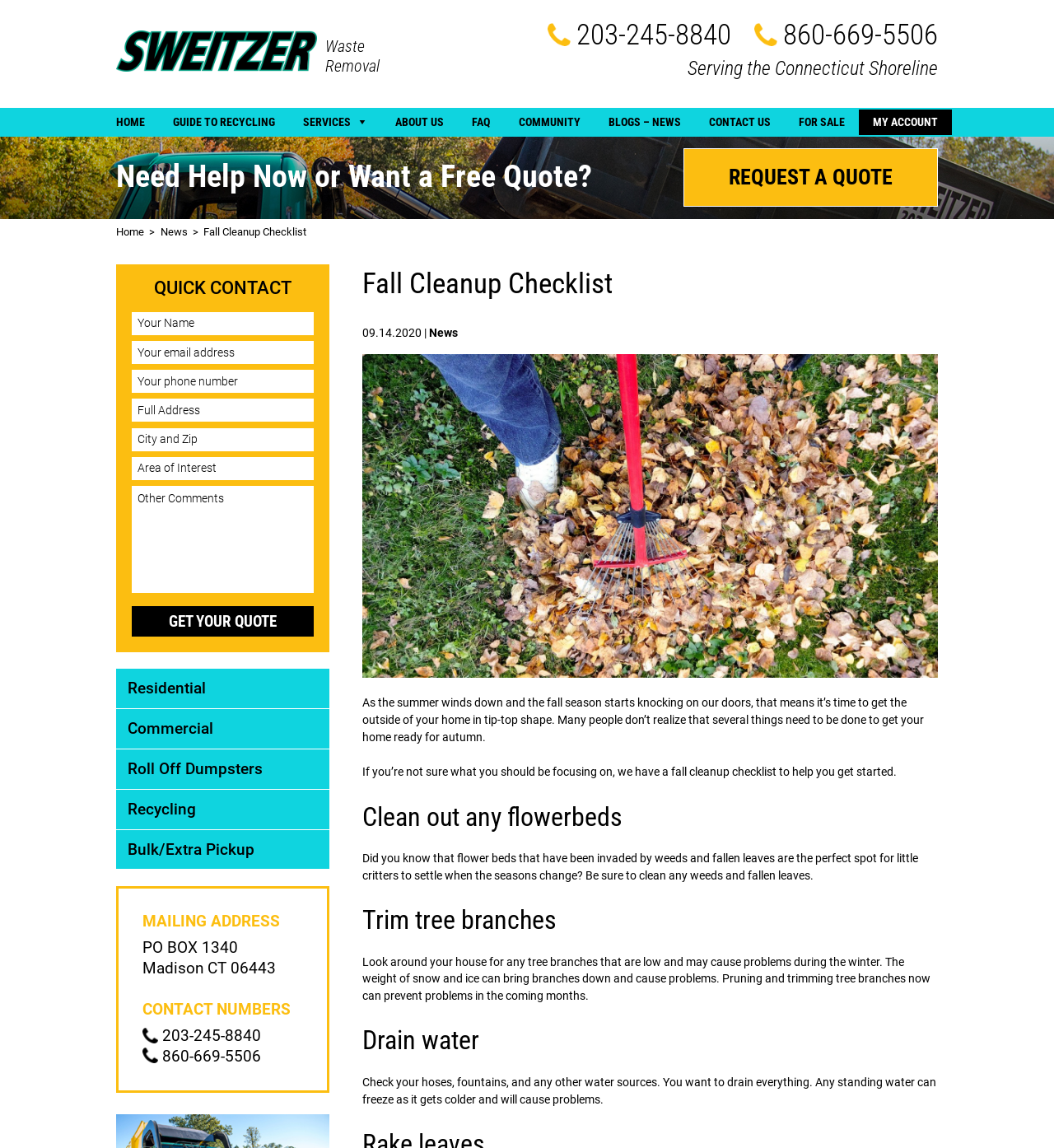What is the purpose of the fall cleanup checklist?
Please answer the question with a single word or phrase, referencing the image.

To get home ready for autumn